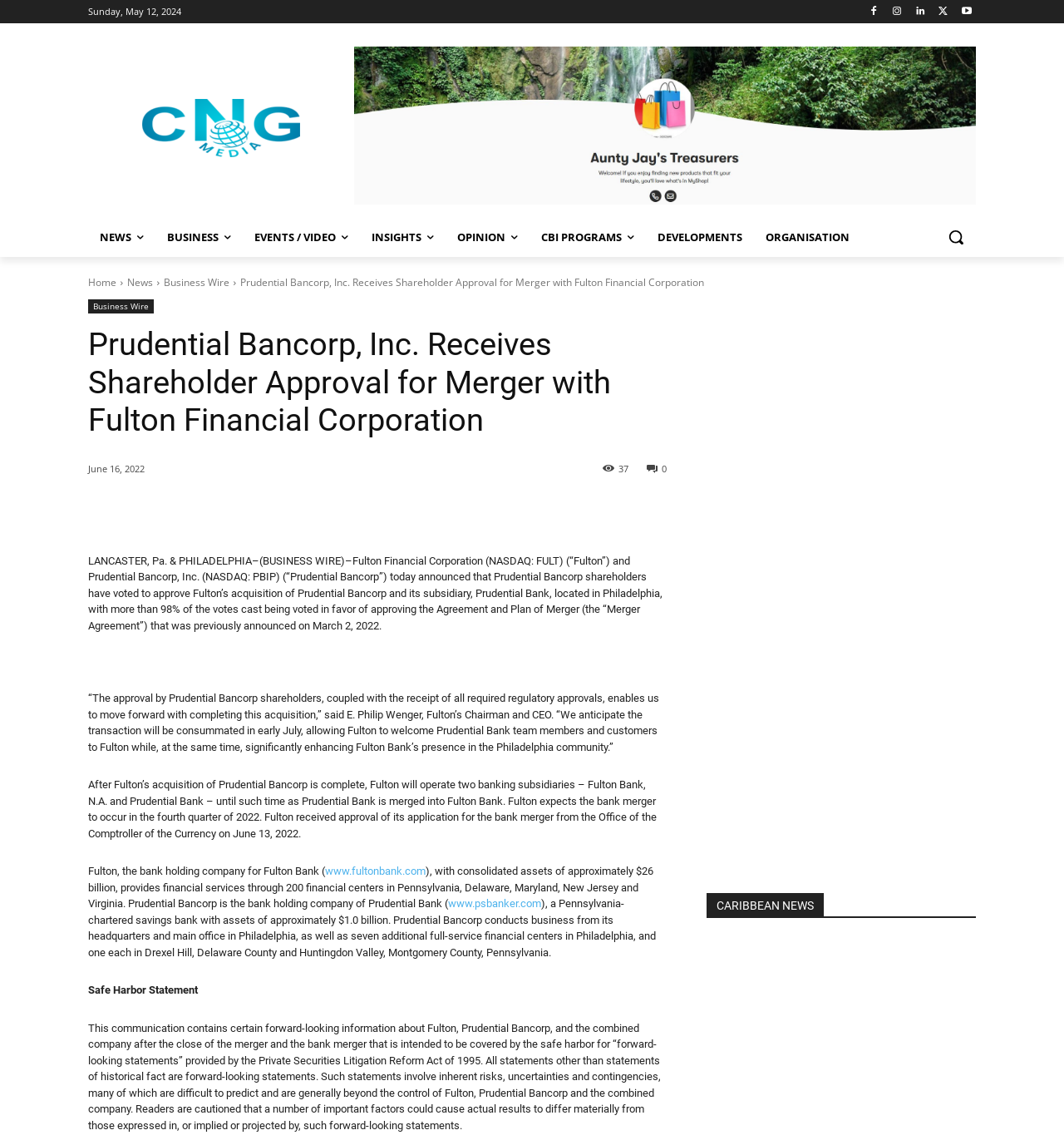Give an extensive and precise description of the webpage.

This webpage appears to be a news article from Caribbean News Global, with a focus on business and finance. At the top of the page, there is a logo and a navigation menu with links to various sections, including News, Business, Events/Video, Insights, Opinion, CBI Programs, Developments, and Organisation. Below the navigation menu, there is a search button and a series of social media links.

The main content of the page is an article with the title "Prudential Bancorp, Inc. Receives Shareholder Approval for Merger with Fulton Financial Corporation". The article is dated Sunday, May 12, 2024, and has a timestamp of June 16, 2022. The article discusses the merger between Fulton Financial Corporation and Prudential Bancorp, Inc., including the approval of the merger by Prudential Bancorp shareholders and the expected completion of the transaction in early July.

The article is divided into several paragraphs, with quotes from E. Philip Wenger, Fulton's Chairman and CEO. There are also links to external websites, including www.fultonbank.com and www.psbanker.com. At the bottom of the page, there is a section titled "Safe Harbor Statement" that discusses forward-looking statements and the risks associated with them.

On the right-hand side of the page, there are several images and links, including a series of "spot_img" images and links to other news articles, such as "Taiwan ICDF introduces state-of-the-art sheep barn in Belize". There is also a heading that reads "CARIBBEAN NEWS" and a link to a news article below it.